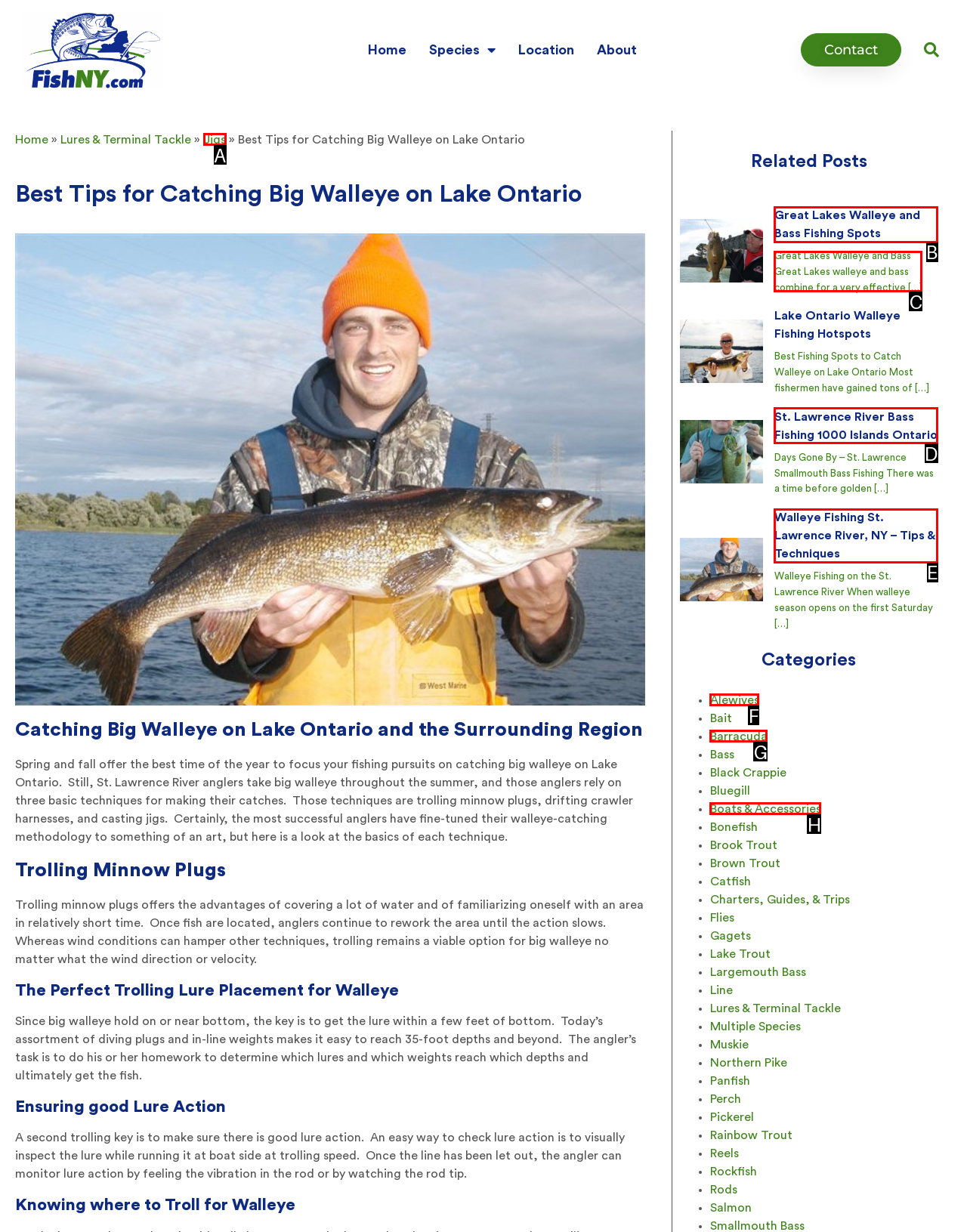Determine the HTML element that best matches this description: Antique Rugs from the given choices. Respond with the corresponding letter.

None